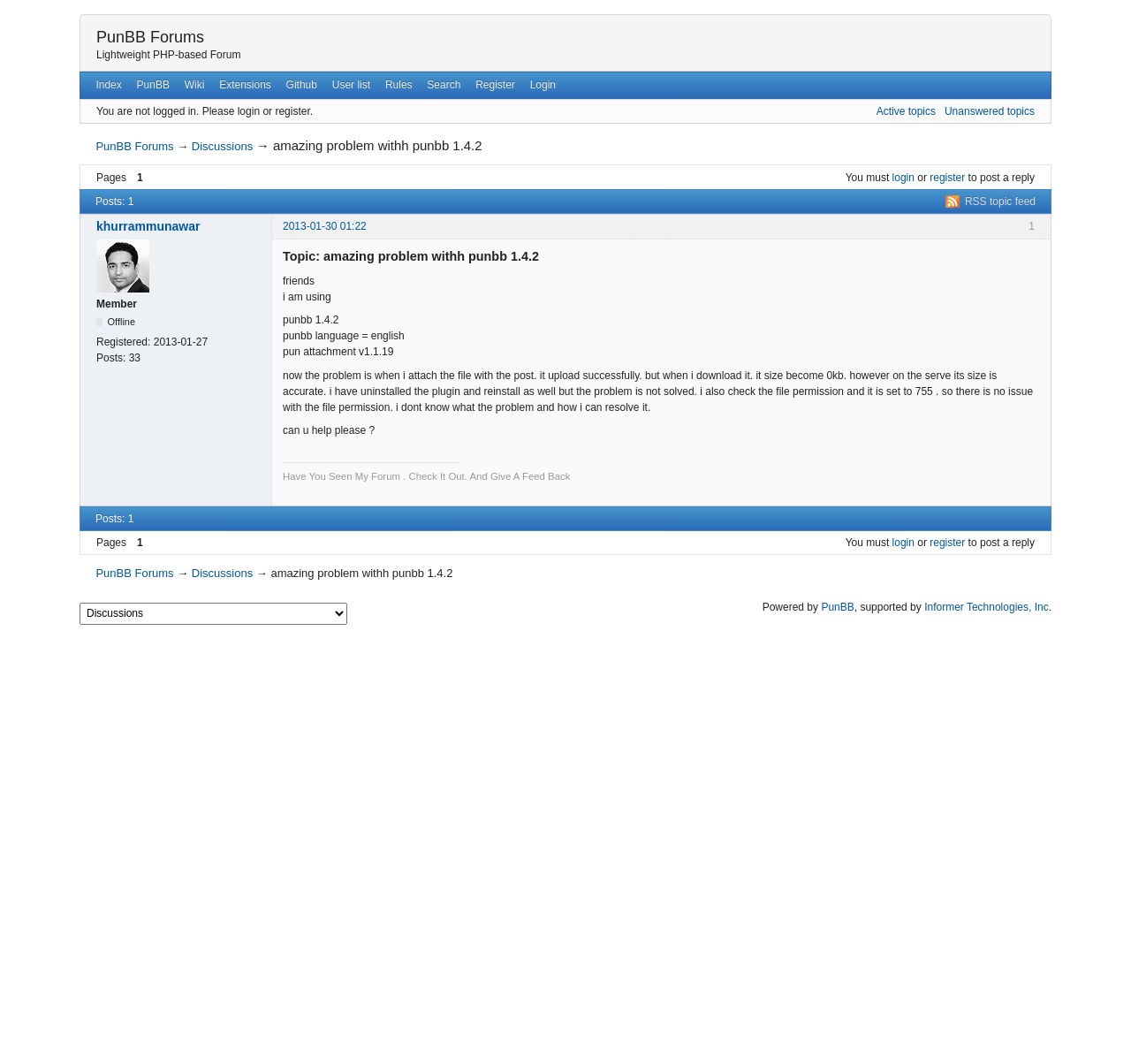Extract the bounding box of the UI element described as: "RSS topic feed".

[0.836, 0.184, 0.916, 0.195]